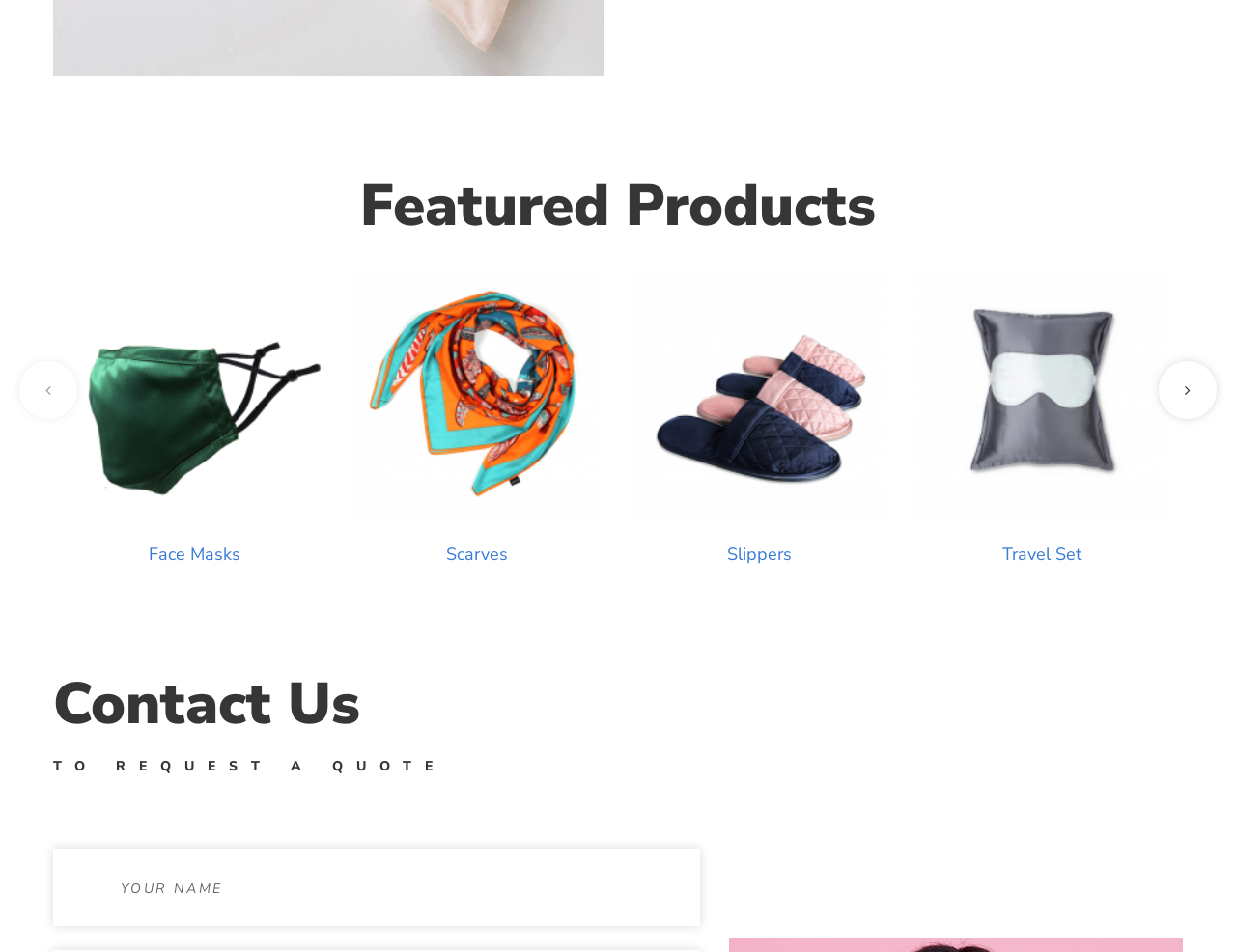Determine the bounding box coordinates of the section I need to click to execute the following instruction: "Browse the website". Provide the coordinates as four float numbers between 0 and 1, i.e., [left, top, right, bottom].

None